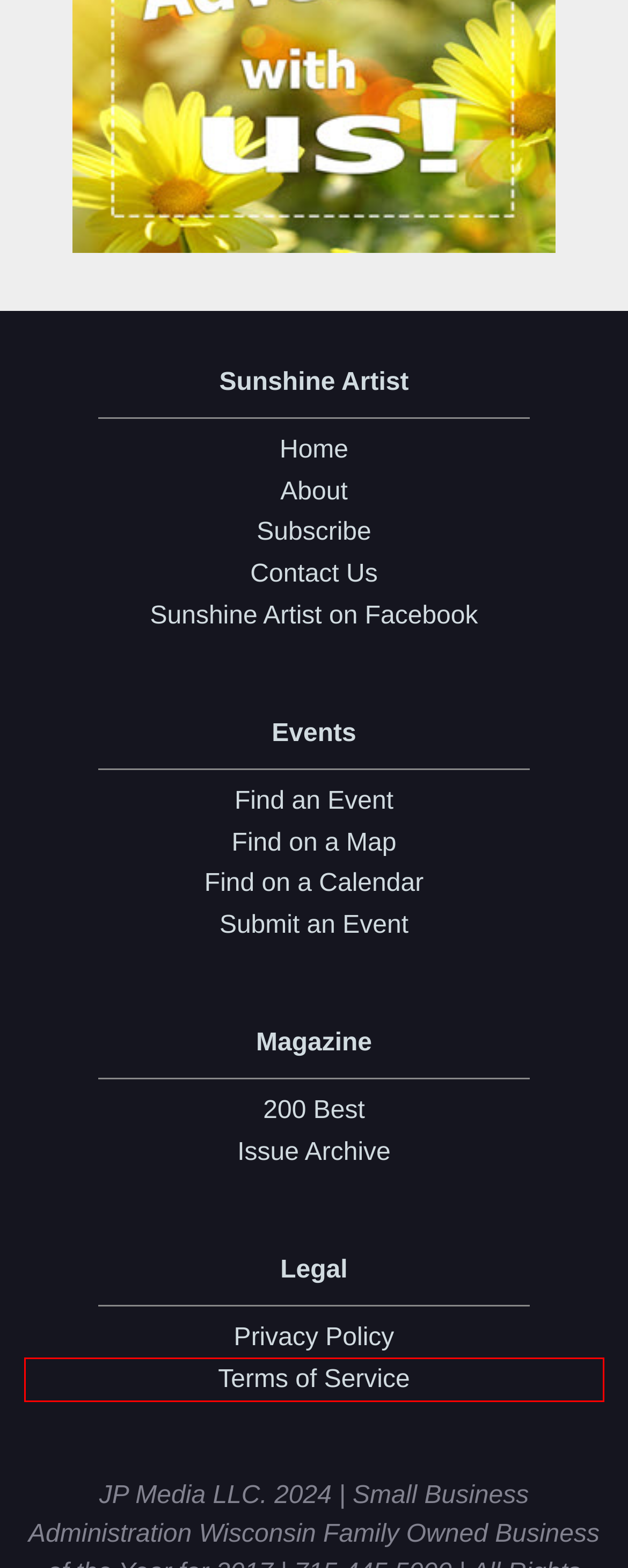Given a screenshot of a webpage with a red bounding box around a UI element, please identify the most appropriate webpage description that matches the new webpage after you click on the element. Here are the candidates:
A. Privacy Policy – JP Media LLC
B. Subscribe to Sunshine Artist - Sunshine Artist
C. Terms of Service – JP Media LLC
D. Kirby Panel
E. View & Submit Reviews - Sunshine Artist
F. Events - Sunshine Artist
G. Login - Sunshine Artist
H. Articles - Sunshine Artist

C